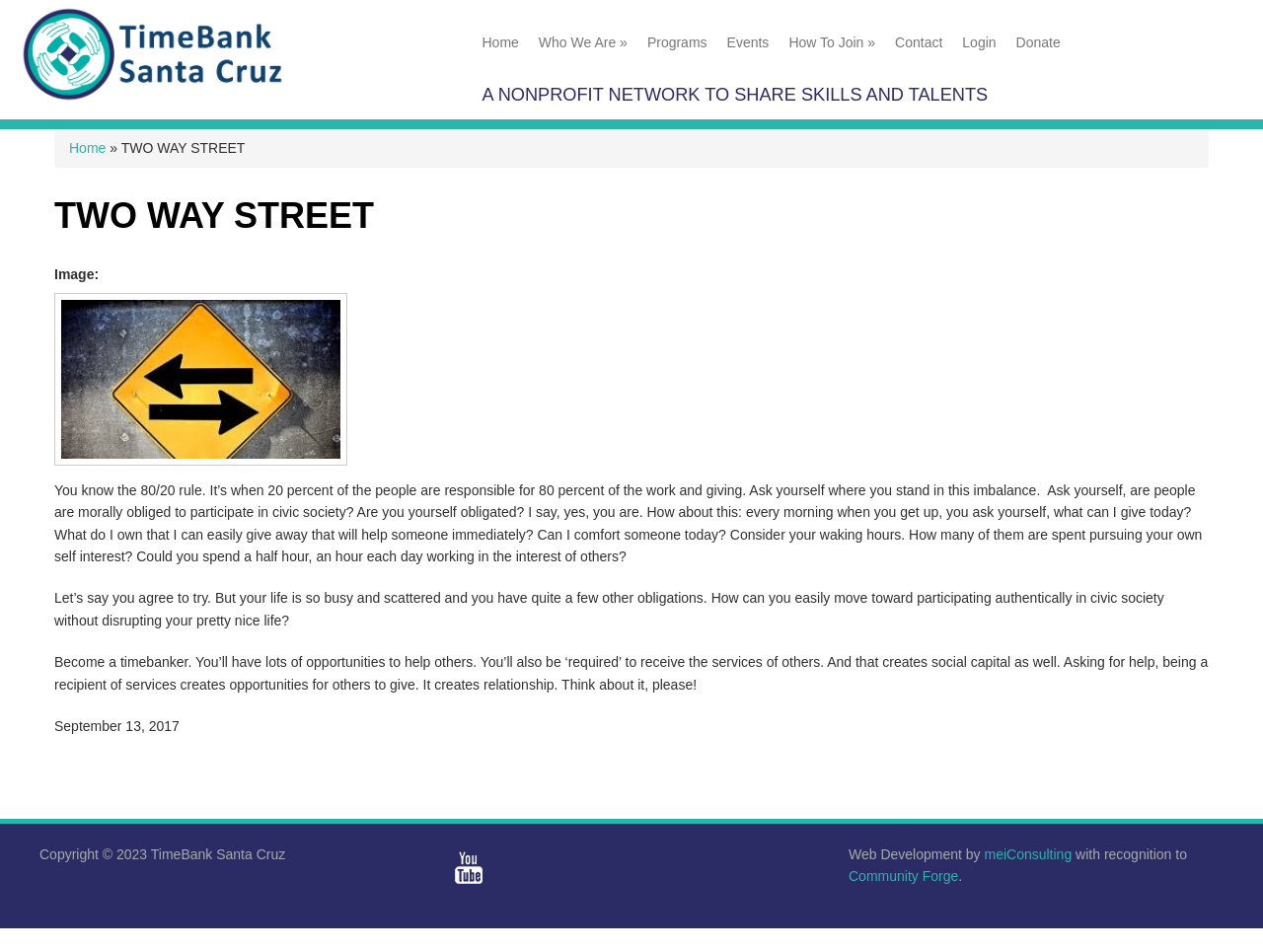Give the bounding box coordinates for the element described as: "How To Join »".

[0.617, 0.023, 0.701, 0.067]